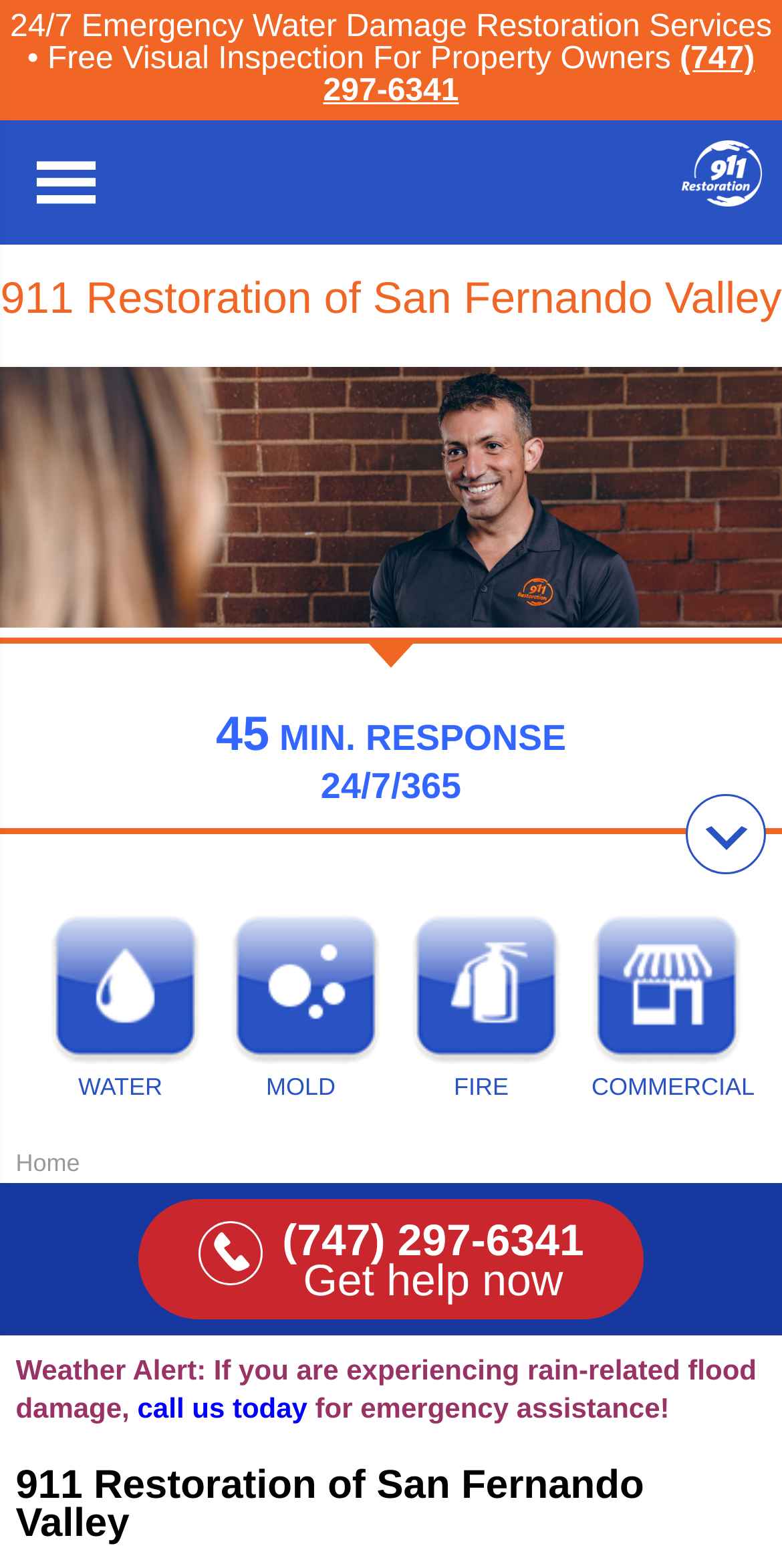Please determine the bounding box coordinates of the section I need to click to accomplish this instruction: "Call the emergency number".

[0.413, 0.027, 0.965, 0.069]